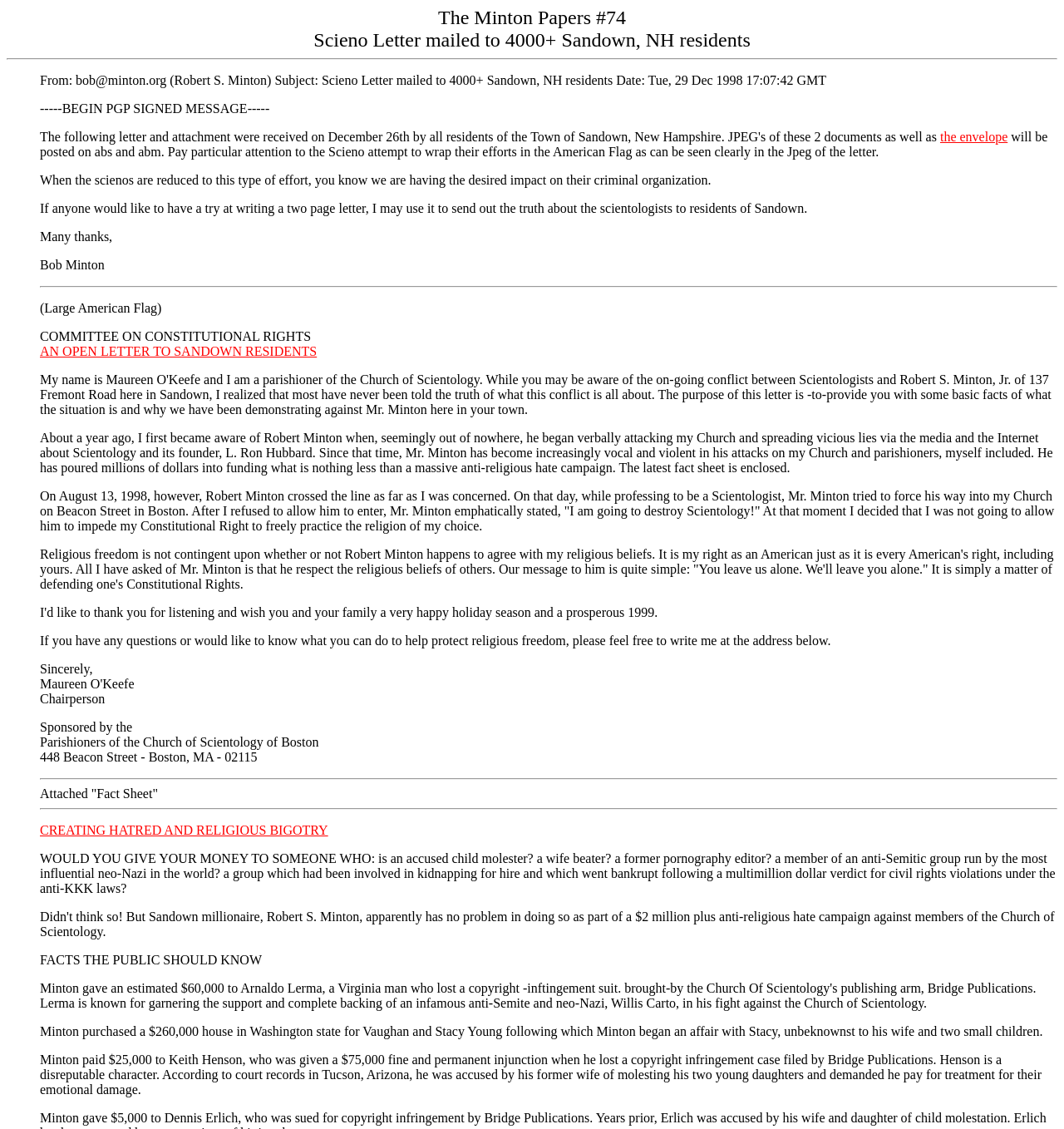What is the purpose of the letter? Based on the image, give a response in one word or a short phrase.

To defend Constitutional Rights